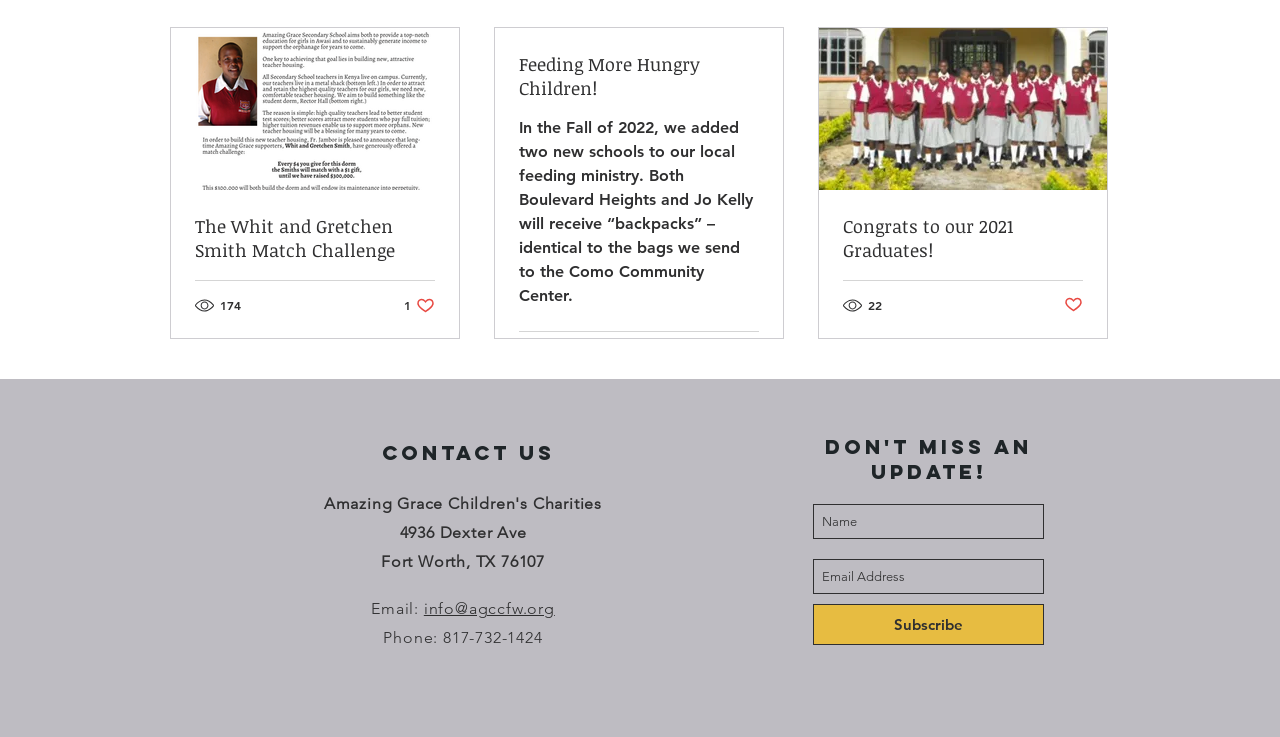Highlight the bounding box of the UI element that corresponds to this description: "aria-label="Name" name="name" placeholder="Name"".

[0.635, 0.684, 0.816, 0.732]